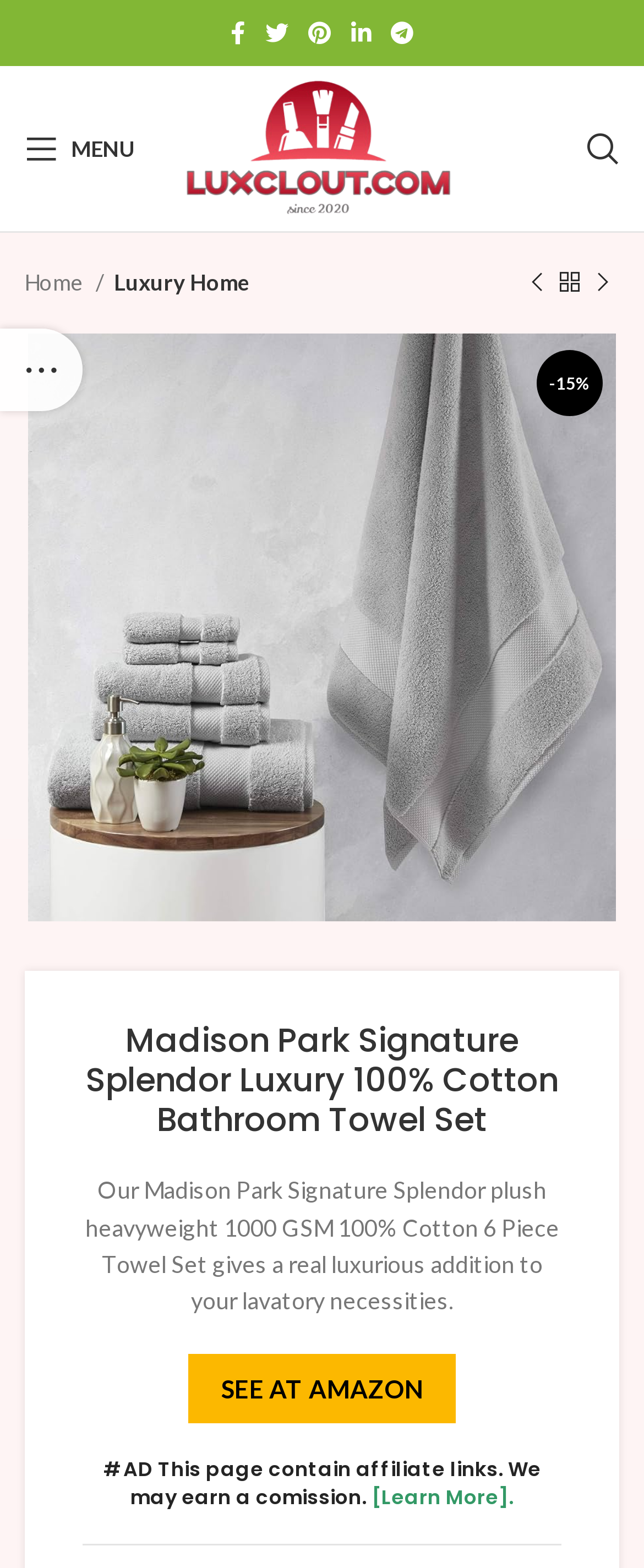Identify the bounding box coordinates necessary to click and complete the given instruction: "Search on the website".

[0.885, 0.074, 0.987, 0.116]